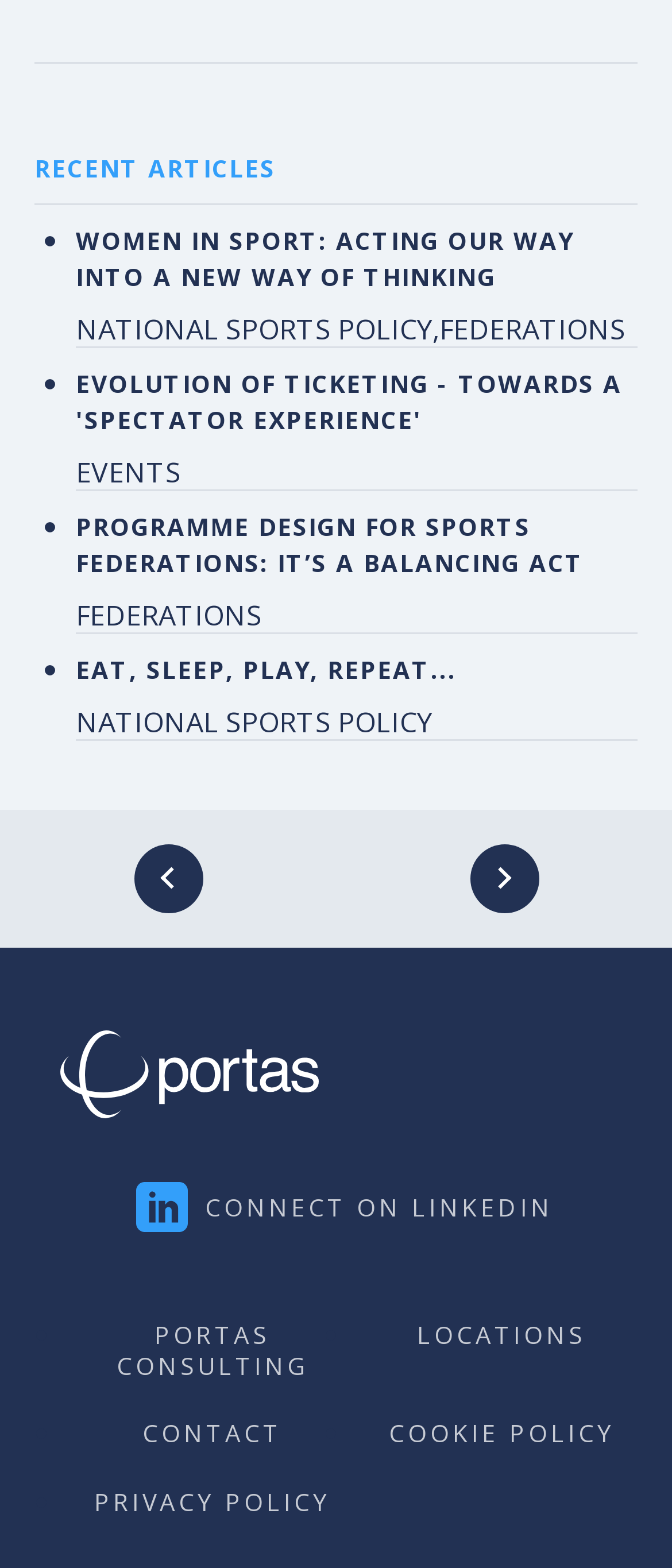Please identify the bounding box coordinates of the element that needs to be clicked to perform the following instruction: "Visit PORTAS CONSULTING page".

[0.1, 0.842, 0.531, 0.902]